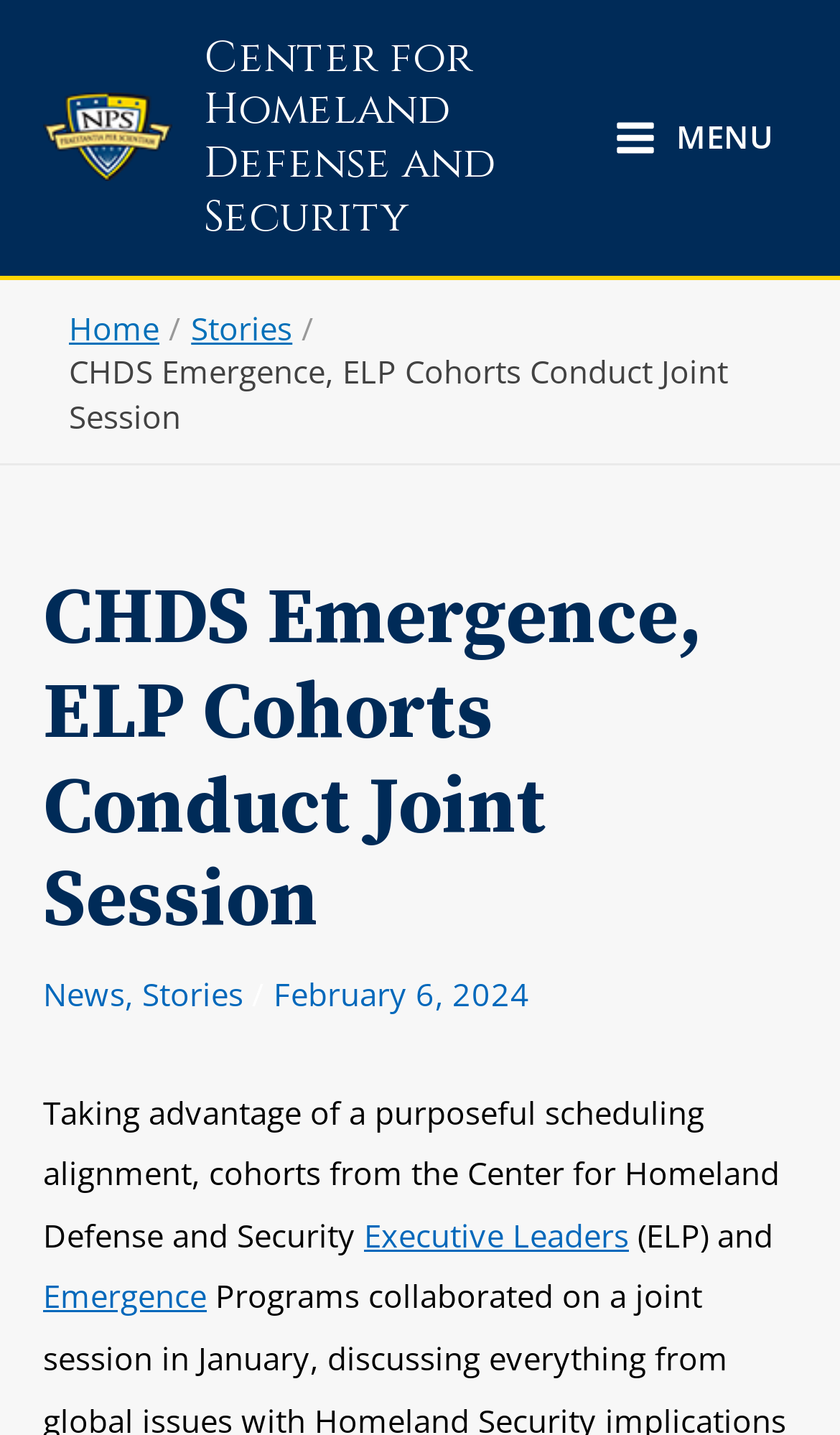How many links are there in the breadcrumbs navigation?
Look at the image and provide a short answer using one word or a phrase.

2